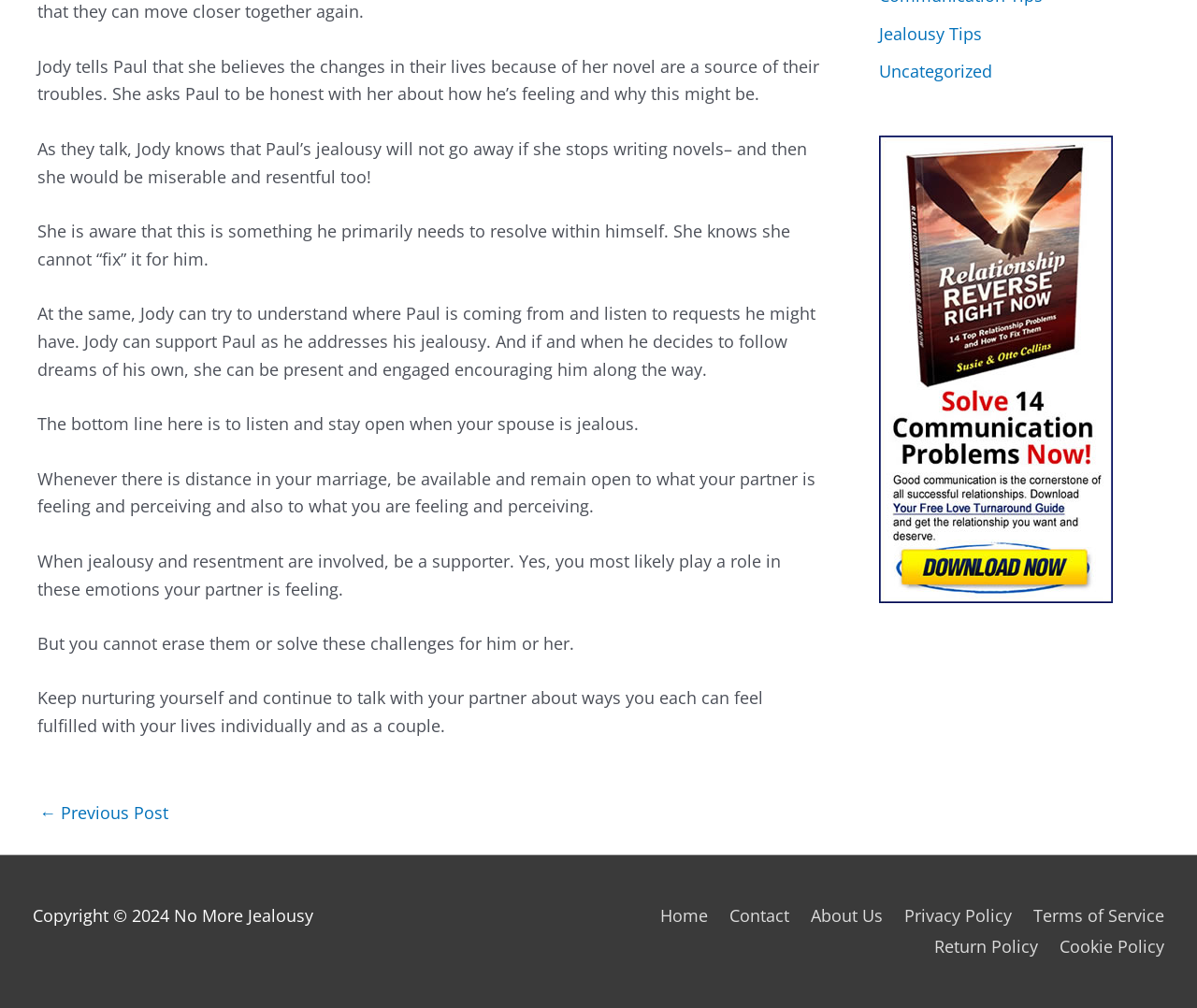Identify the bounding box coordinates for the region of the element that should be clicked to carry out the instruction: "Read about Best 5 Proteins For Building Muscle". The bounding box coordinates should be four float numbers between 0 and 1, i.e., [left, top, right, bottom].

None